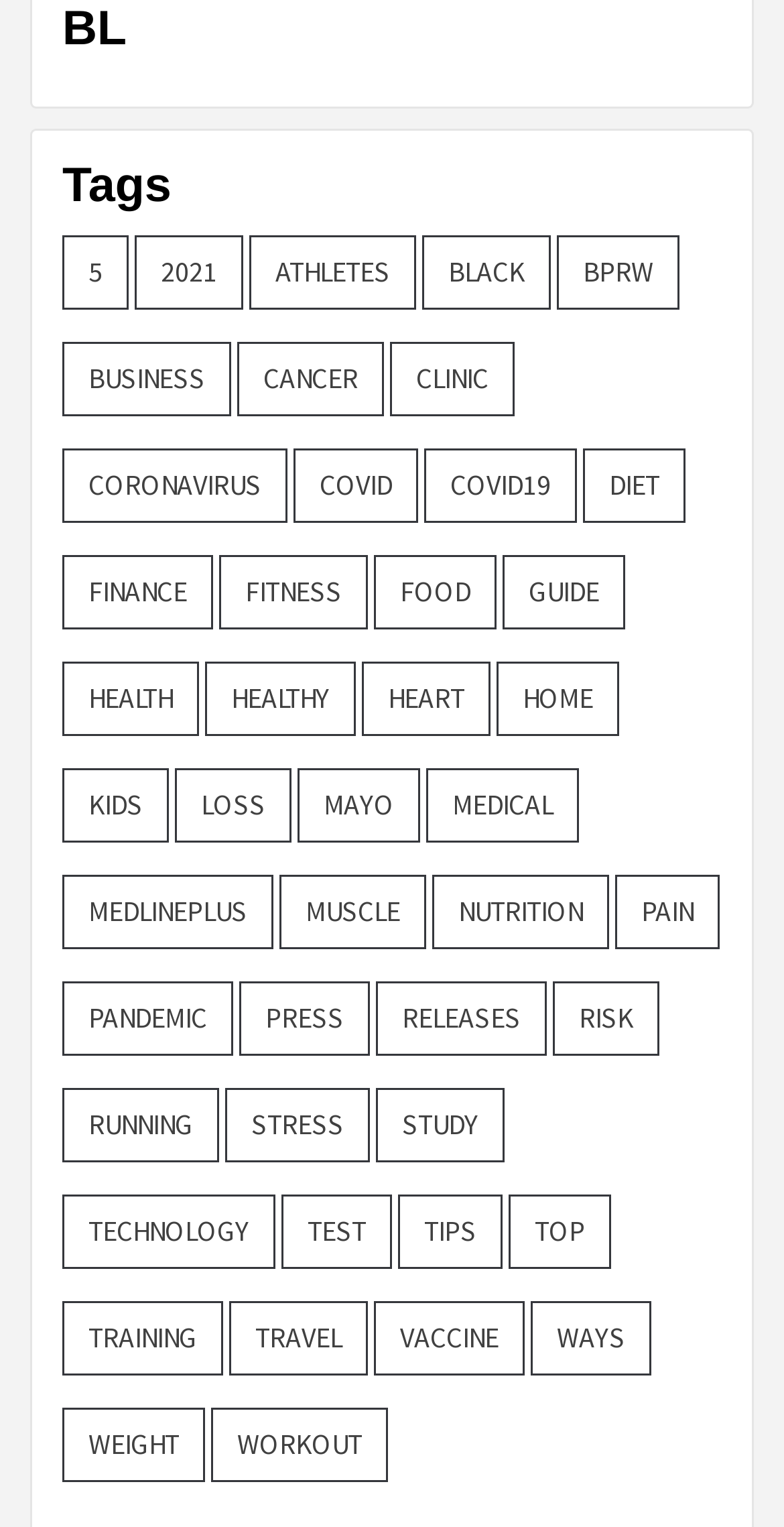How many categories are related to health?
Please provide a comprehensive answer to the question based on the webpage screenshot.

I counted the number of categories related to health by looking at the links on the webpage. There are more than 10 categories related to health, including 'Health', 'Healthy', 'Medical', 'MedlinePlus', and others.